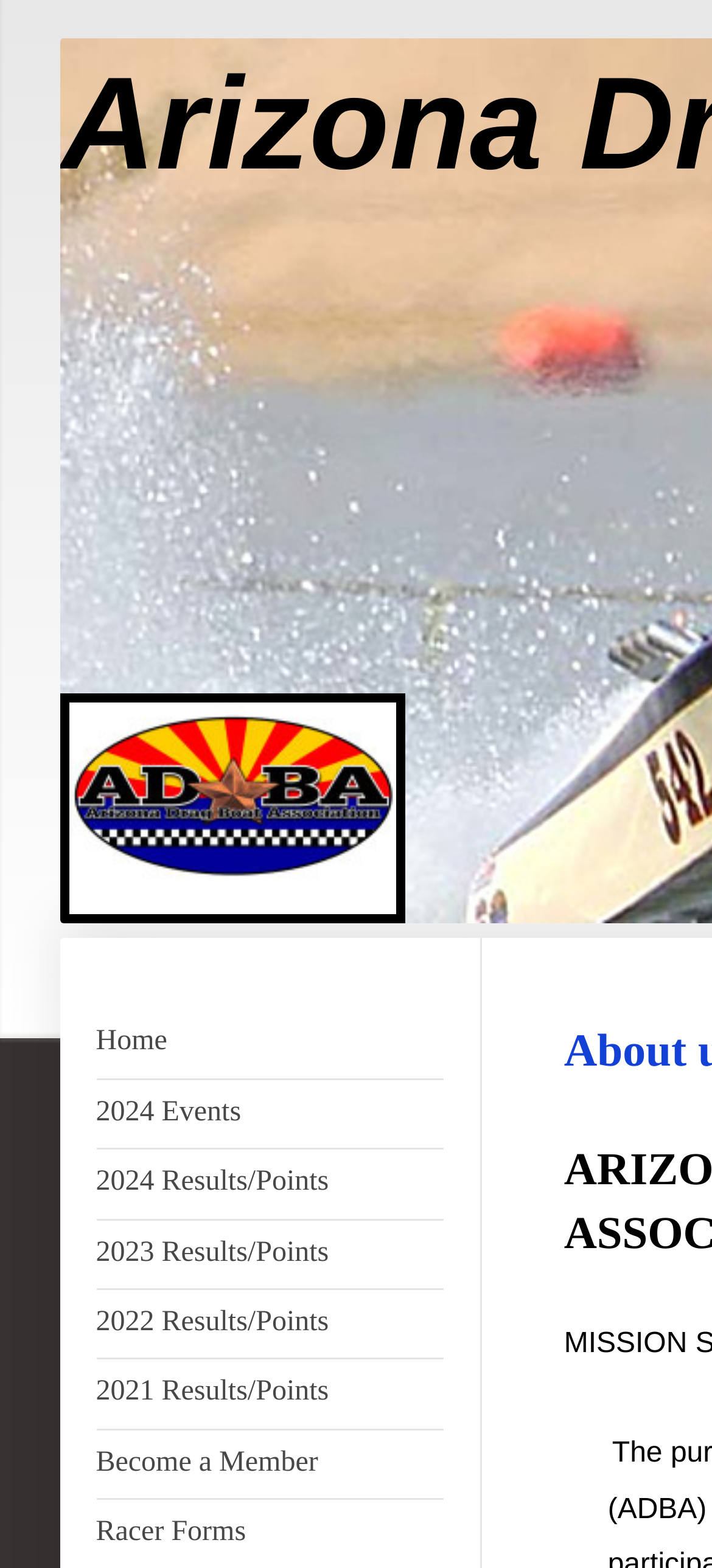Can you give a comprehensive explanation to the question given the content of the image?
What is the position of the 'Become a Member' link?

I compared the y1 and y2 coordinates of the 'Become a Member' link with other links in the navigation menu and found that it has the largest y1 and y2 values, which means it is located at the bottom of the menu.